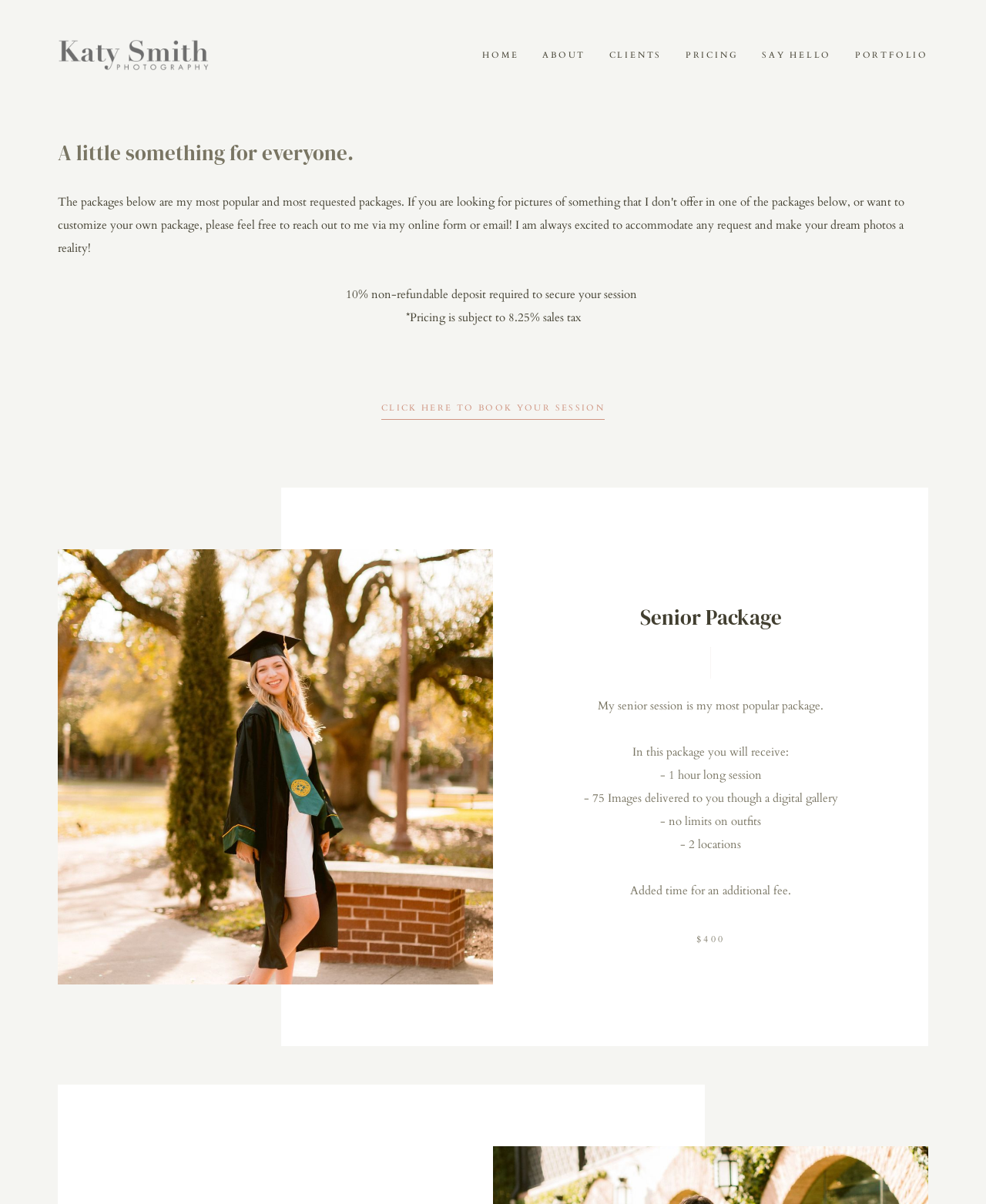What is the photographer's name?
We need a detailed and exhaustive answer to the question. Please elaborate.

The photographer's name is mentioned in the webpage title, which is 'Investment - Katy Smith Photography | DFW & Waco Photographer'. This suggests that Katy Smith is the photographer.